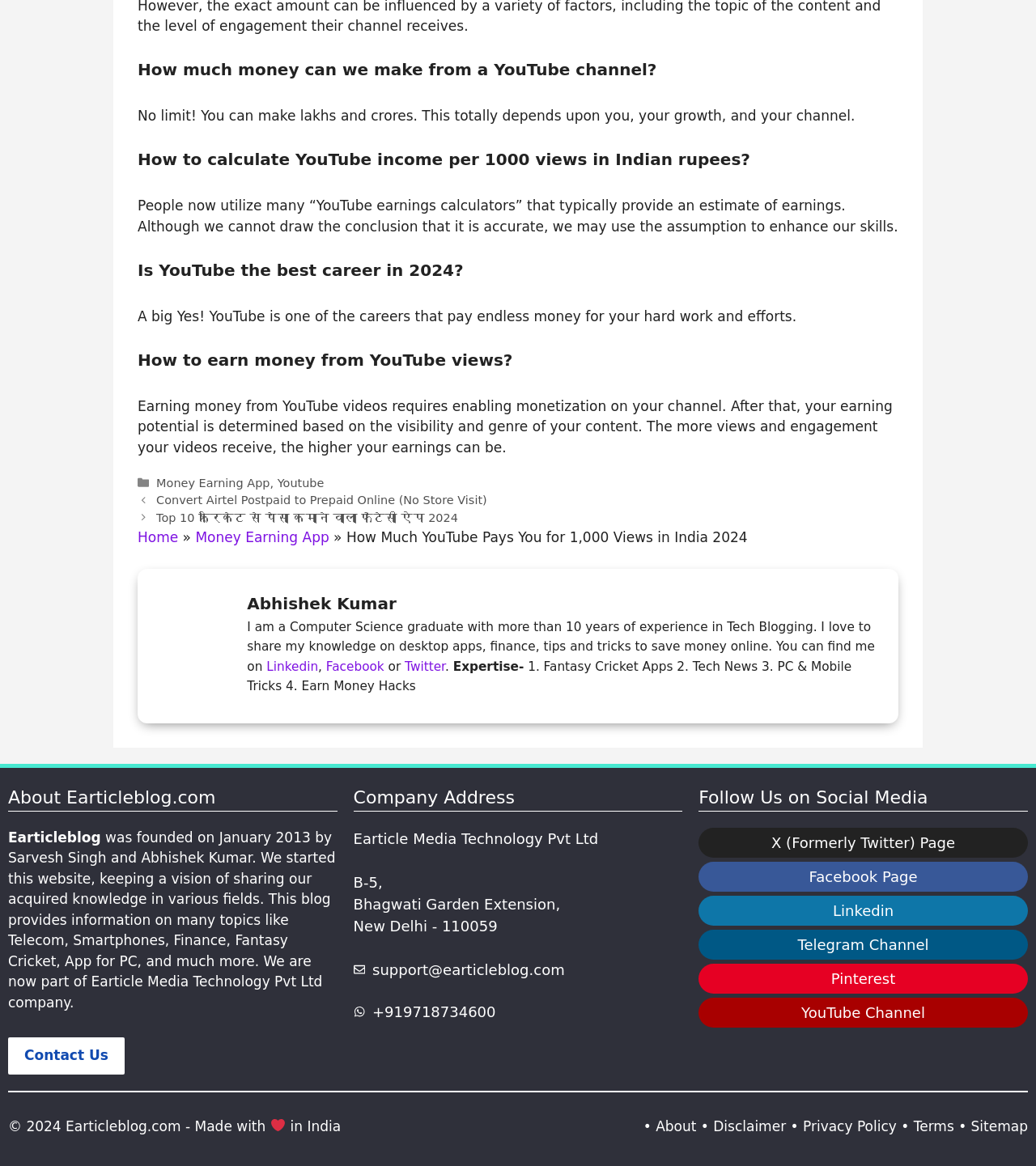Please locate the UI element described by "Privacy Policy" and provide its bounding box coordinates.

[0.775, 0.959, 0.865, 0.973]